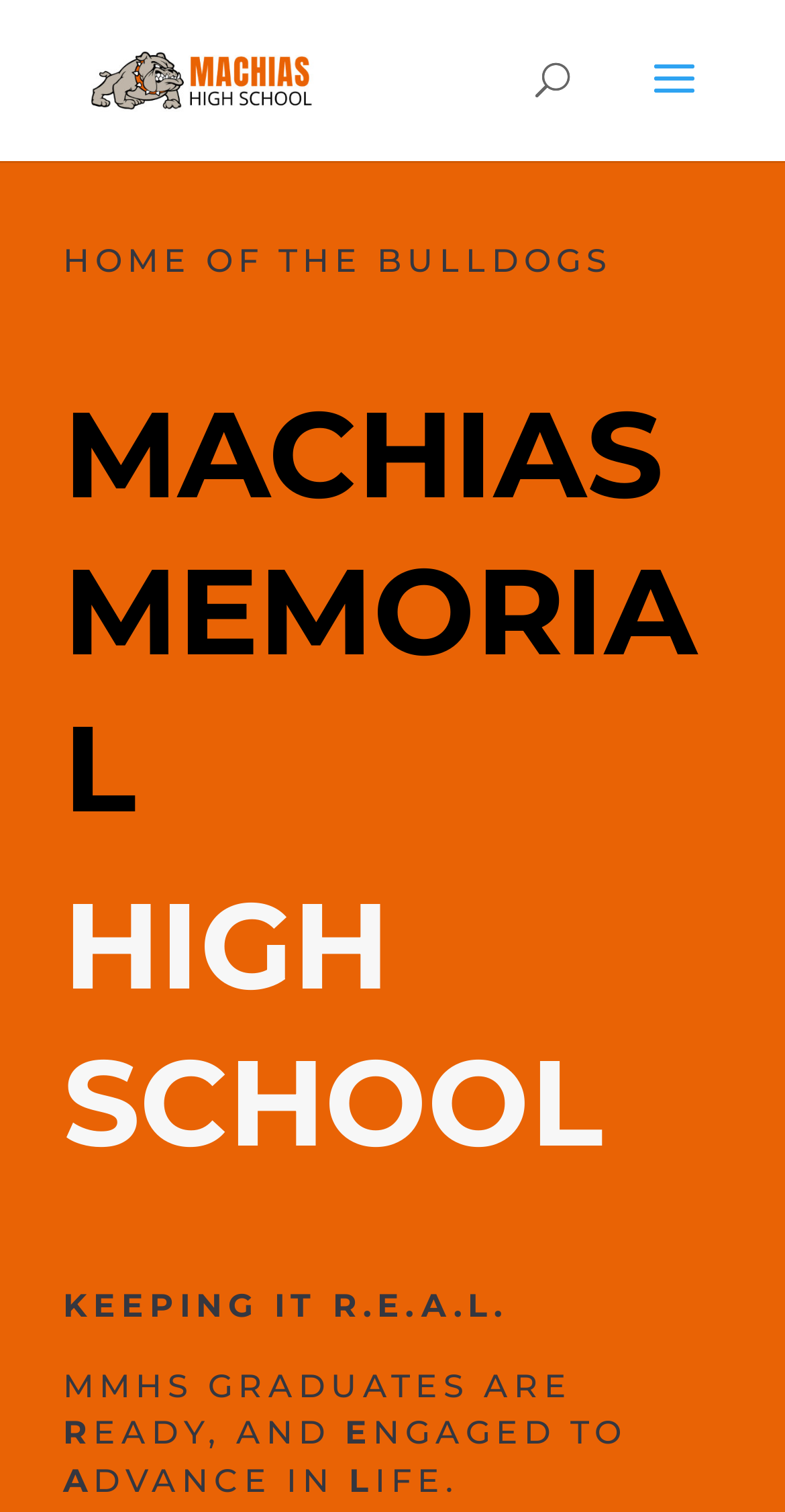By analyzing the image, answer the following question with a detailed response: What is the name of the school?

I determined the answer by looking at the link element with the text 'Machias Memorial High School' at the top of the page, which suggests that it is the name of the school.